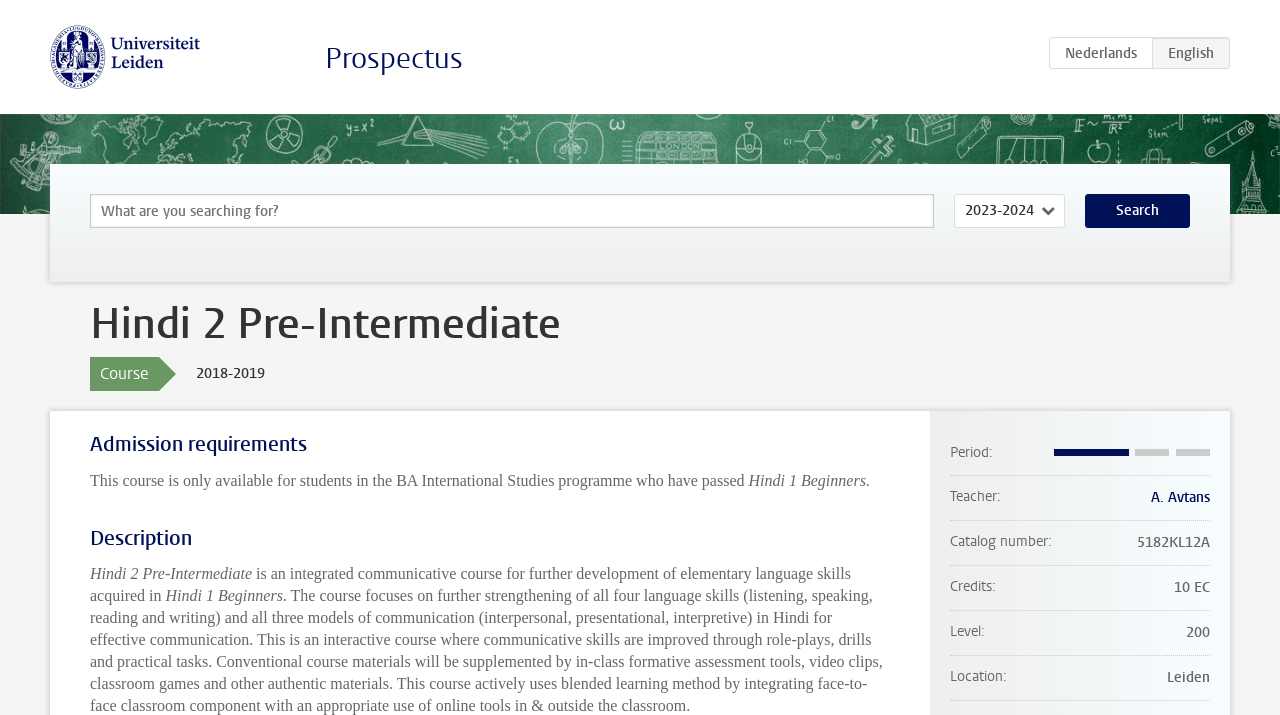Create a detailed summary of the webpage's content and design.

This webpage is about the course "Hindi 2 Pre-Intermediate" offered by Universiteit Leiden in the academic year 2018-2019. At the top left corner, there is a link to the university's homepage, accompanied by an image of the university's logo. Next to it, there is a link to the prospectus. On the top right corner, there are links to switch the language to Dutch and a search box where users can input keywords. A combobox allows users to select an academic year, and a search button is placed next to it.

The main content of the webpage is an article that provides detailed information about the course. The course title "Hindi 2 Pre-Intermediate" is displayed prominently, followed by the academic year "2018-2019". Below it, there are three sections: "Admission requirements", "Description", and a list of details about the course.

In the "Admission requirements" section, it is stated that the course is only available for students in the BA International Studies programme who have passed "Hindi 1 Beginners". The "Description" section provides a detailed overview of the course, including its objectives, teaching methods, and course materials. The course is described as an integrated communicative course that focuses on developing elementary language skills in Hindi.

The list of details about the course includes information such as the period, teacher, catalog number, credits, level, and location. The teacher's name is provided as a link, and the location is specified as Leiden.